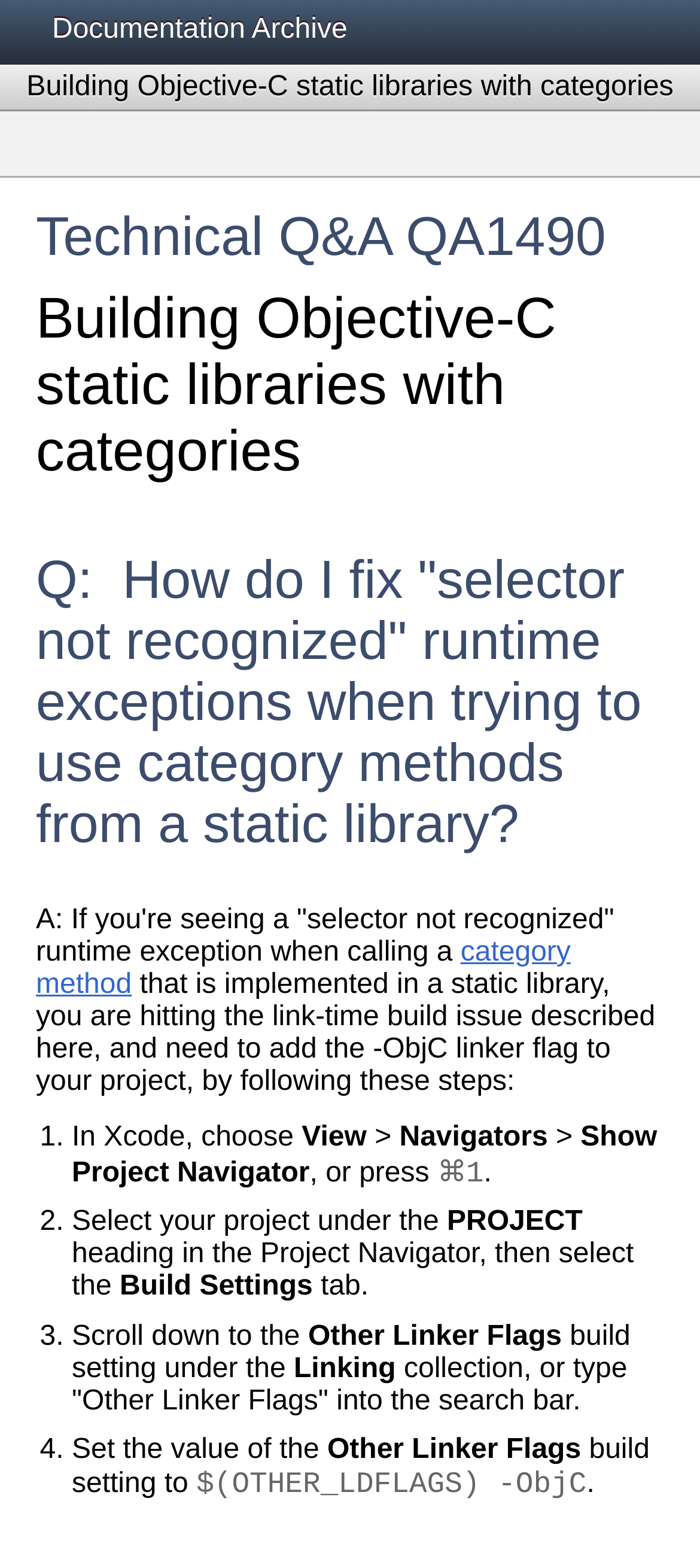How many steps are required to add the -ObjC linker flag?
Using the image as a reference, answer the question in detail.

The webpage provides a step-by-step guide on how to add the -ObjC linker flag to the project. The guide consists of 4 steps, which are: selecting the project in the Project Navigator, selecting the Build Settings tab, scrolling down to the Other Linker Flags build setting, and setting the value of the build setting to $(OTHER_LDFLAGS) -ObjC.